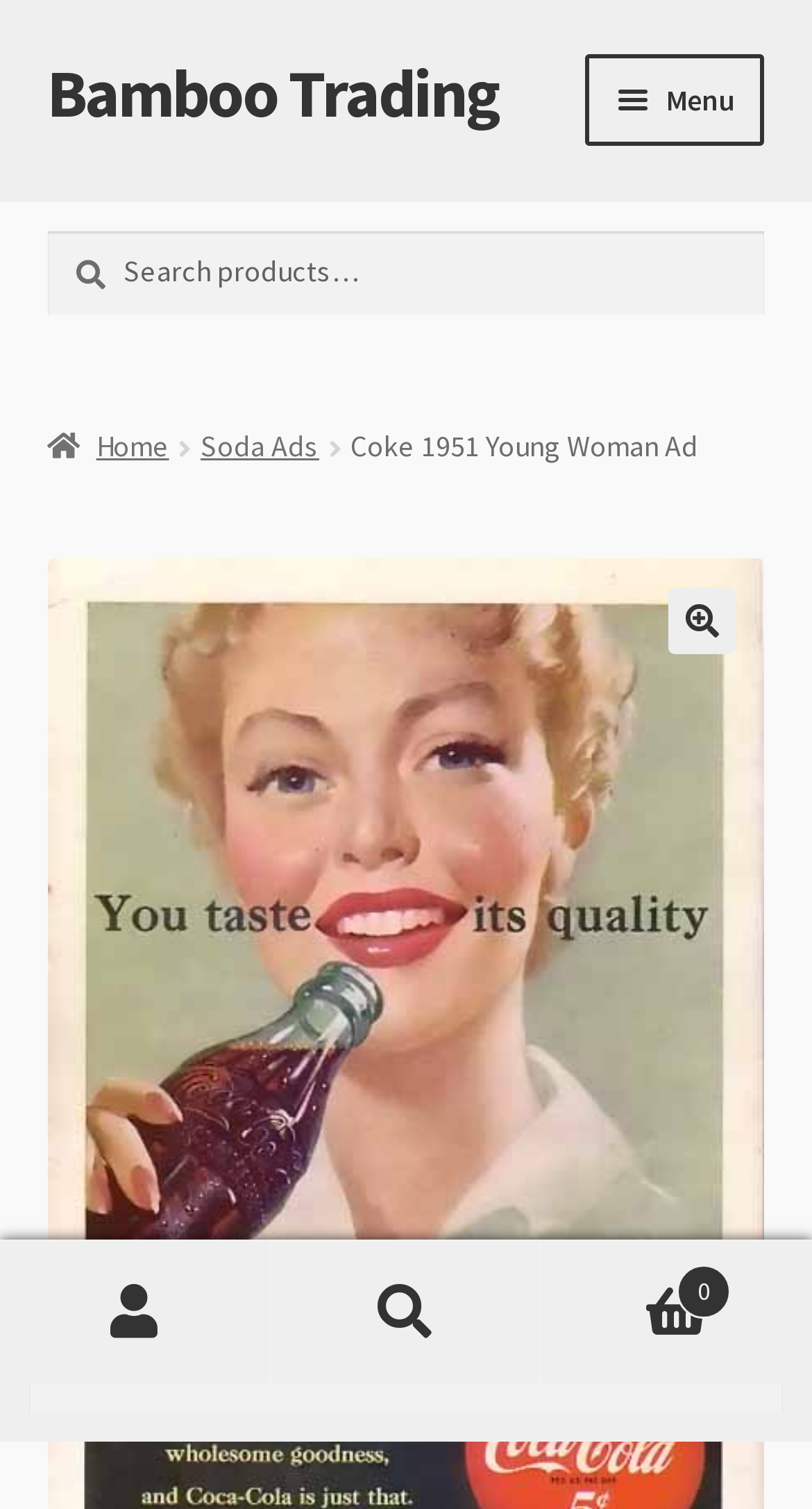Determine the bounding box coordinates for the clickable element to execute this instruction: "View 'Cart'". Provide the coordinates as four float numbers between 0 and 1, i.e., [left, top, right, bottom].

[0.058, 0.171, 0.942, 0.245]